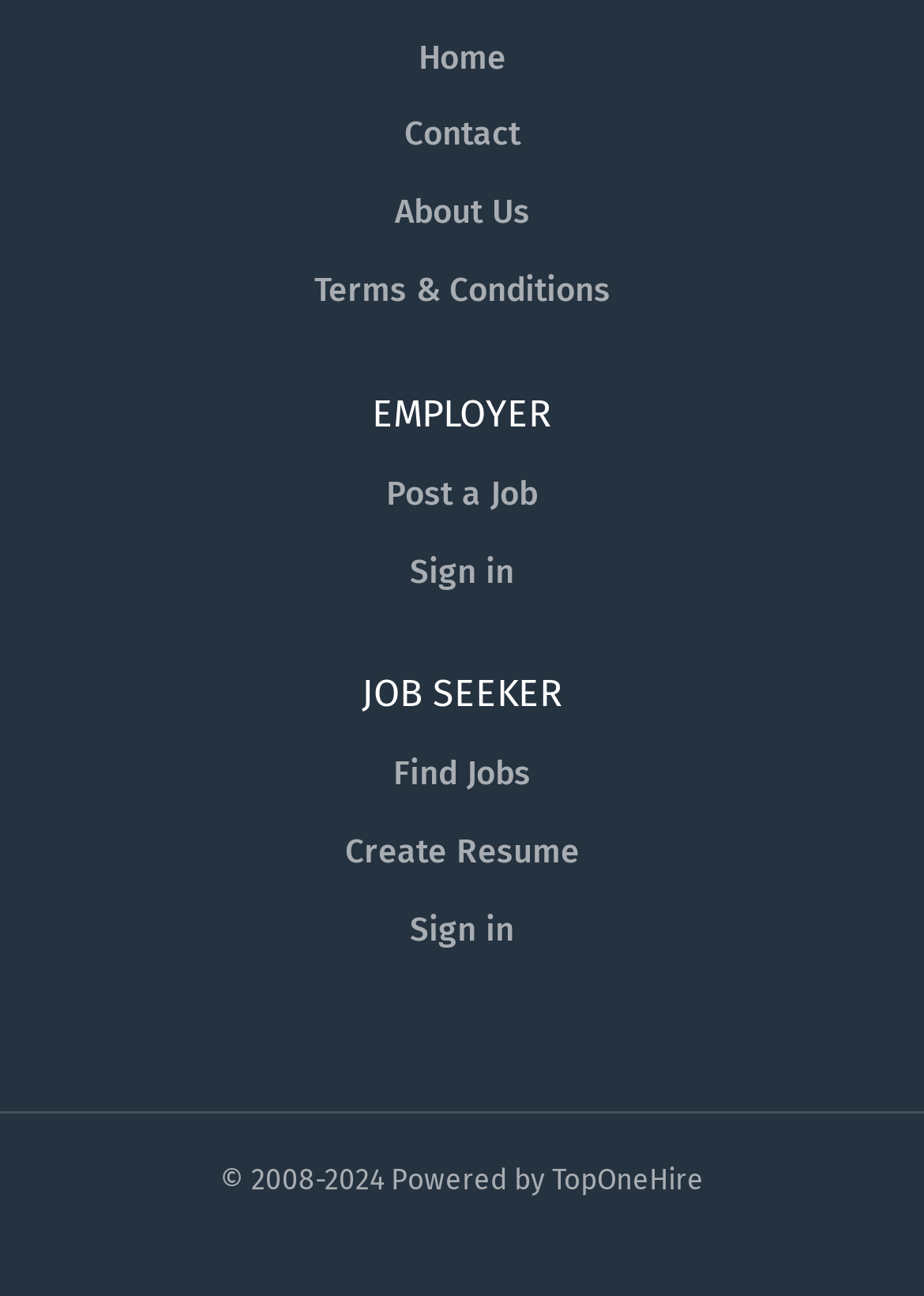Provide your answer in one word or a succinct phrase for the question: 
How many 'Sign in' links are there on the webpage?

2